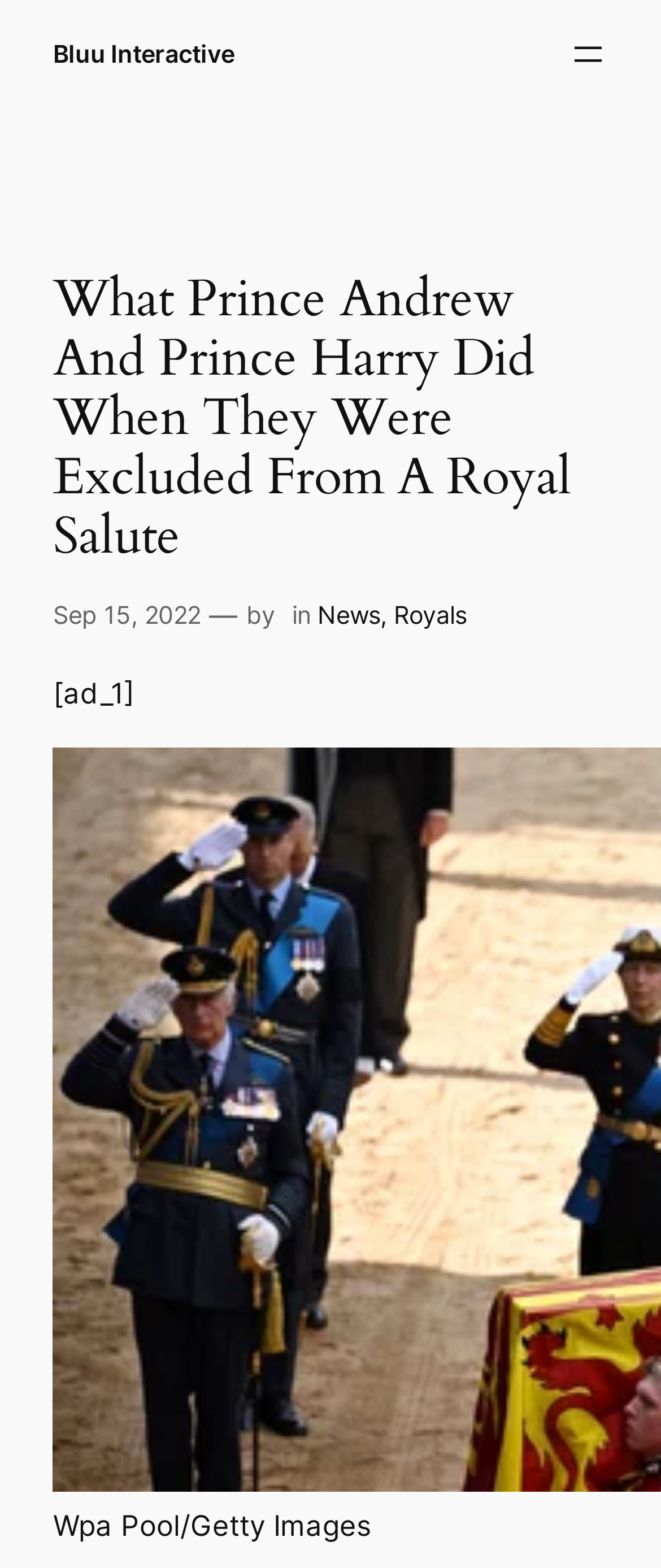Give an extensive and precise description of the webpage.

The webpage appears to be a news article about Prince Andrew and Prince Harry being excluded from a royal salute. At the top left of the page, there is a link to "Bluu Interactive". On the top right, there is a button to open a menu. Below the button, there is a figure, likely an image, that spans across the top of the page. 

The main heading of the article, "What Prince Andrew And Prince Harry Did When They Were Excluded From A Royal Salute", is centered at the top of the page. Below the heading, there is a time stamp indicating the article was published on September 15, 2022. Next to the time stamp, there are several pieces of text, including "—", "by", "in", and a link to the "News" and "Royals" categories. 

Further down, there is a short text "[ad_1]" on the left side of the page. At the very bottom of the page, there is a text "Wpa Pool/Getty Images", which suggests that the image used in the article is from Getty Images.